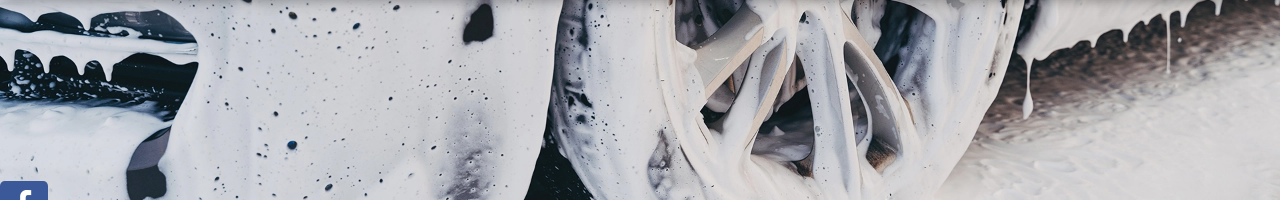Depict the image with a detailed narrative.

The image showcases a close-up view of a wheel partially covered in thick, foamy soap, characteristic of a car wash. The foamy texture envelops the wheel and tire, creating a visual contrast against the darker surface of the rim beneath. This encapsulating lather is indicative of a thorough cleaning process, typical in professional car washing stations. The setting reflects the attention to detail and effectiveness of modern car wash technologies, highlighting the importance of maintaining vehicles in pristine condition.